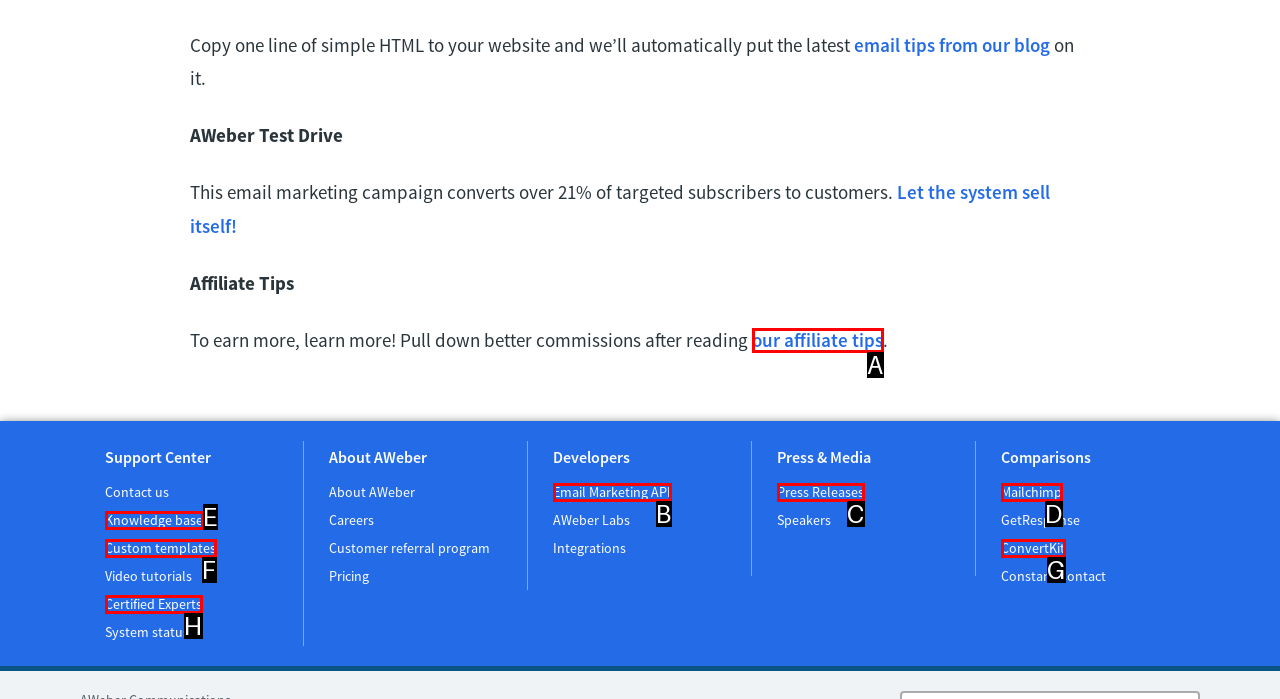Determine which HTML element best fits the description: Email Marketing API
Answer directly with the letter of the matching option from the available choices.

B